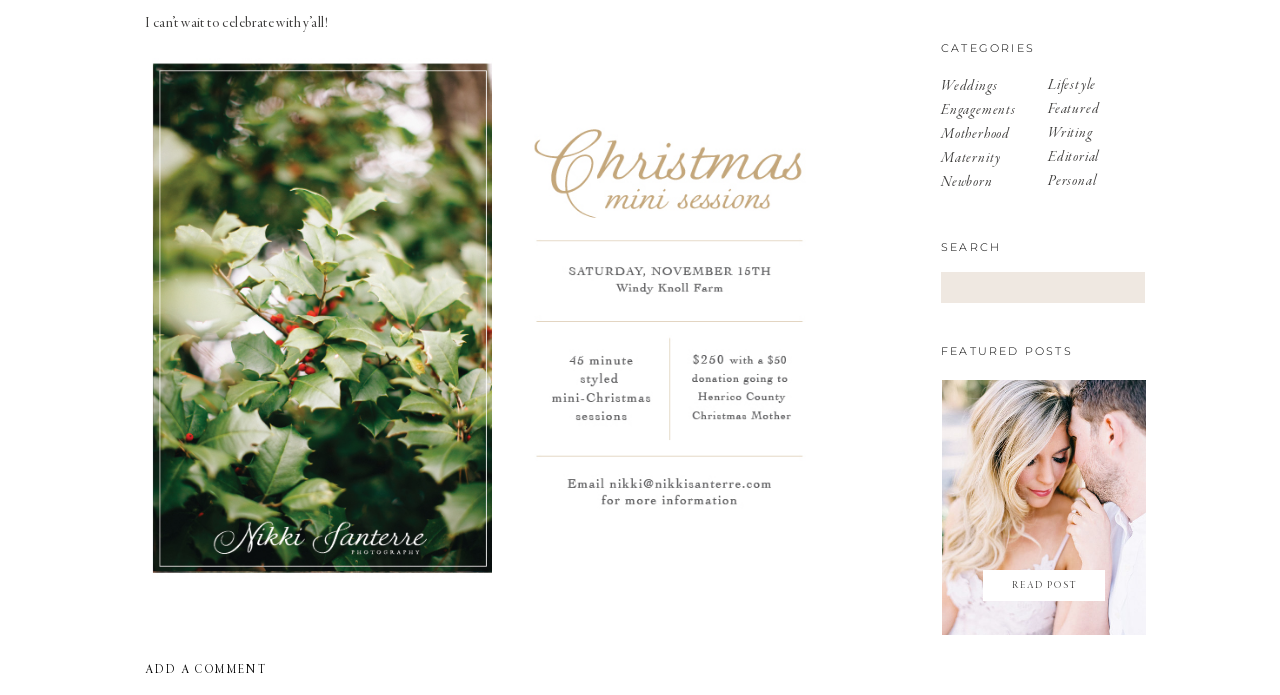Answer the question with a brief word or phrase:
How many links are under CATEGORIES?

5